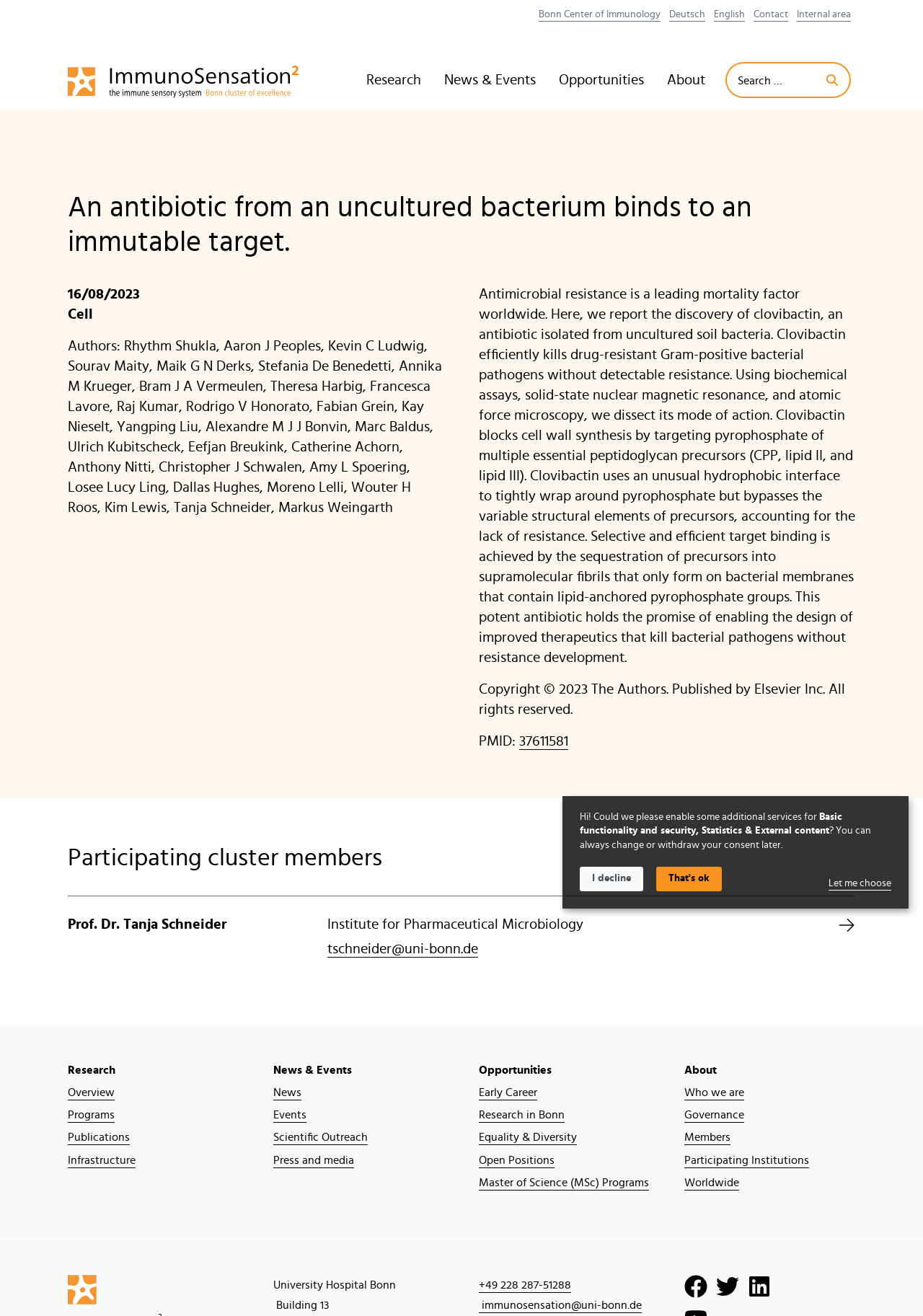Find the headline of the webpage and generate its text content.

An antibiotic from an uncultured bacterium binds to an immutable target.